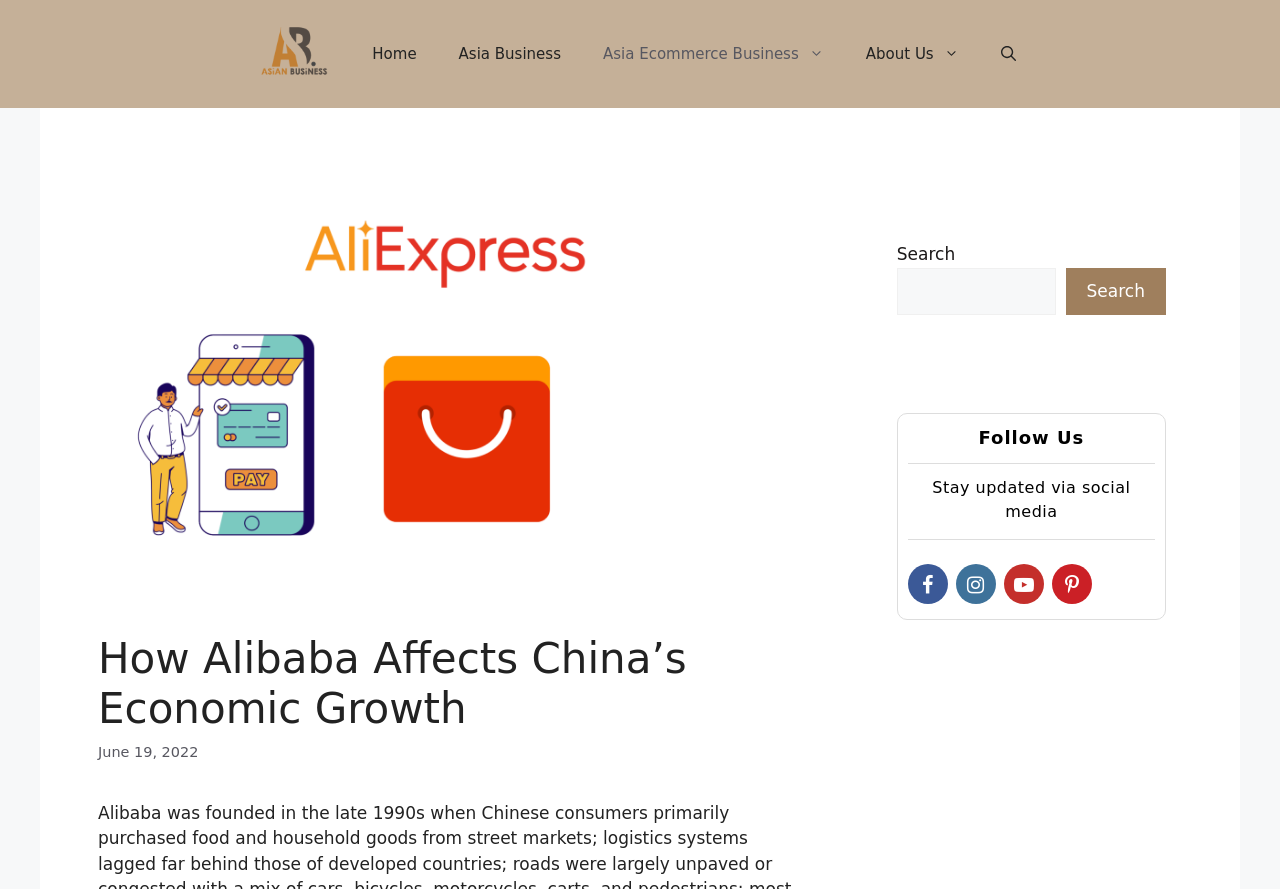Answer briefly with one word or phrase:
What is the topic of the current article?

Alibaba's effect on China's economy